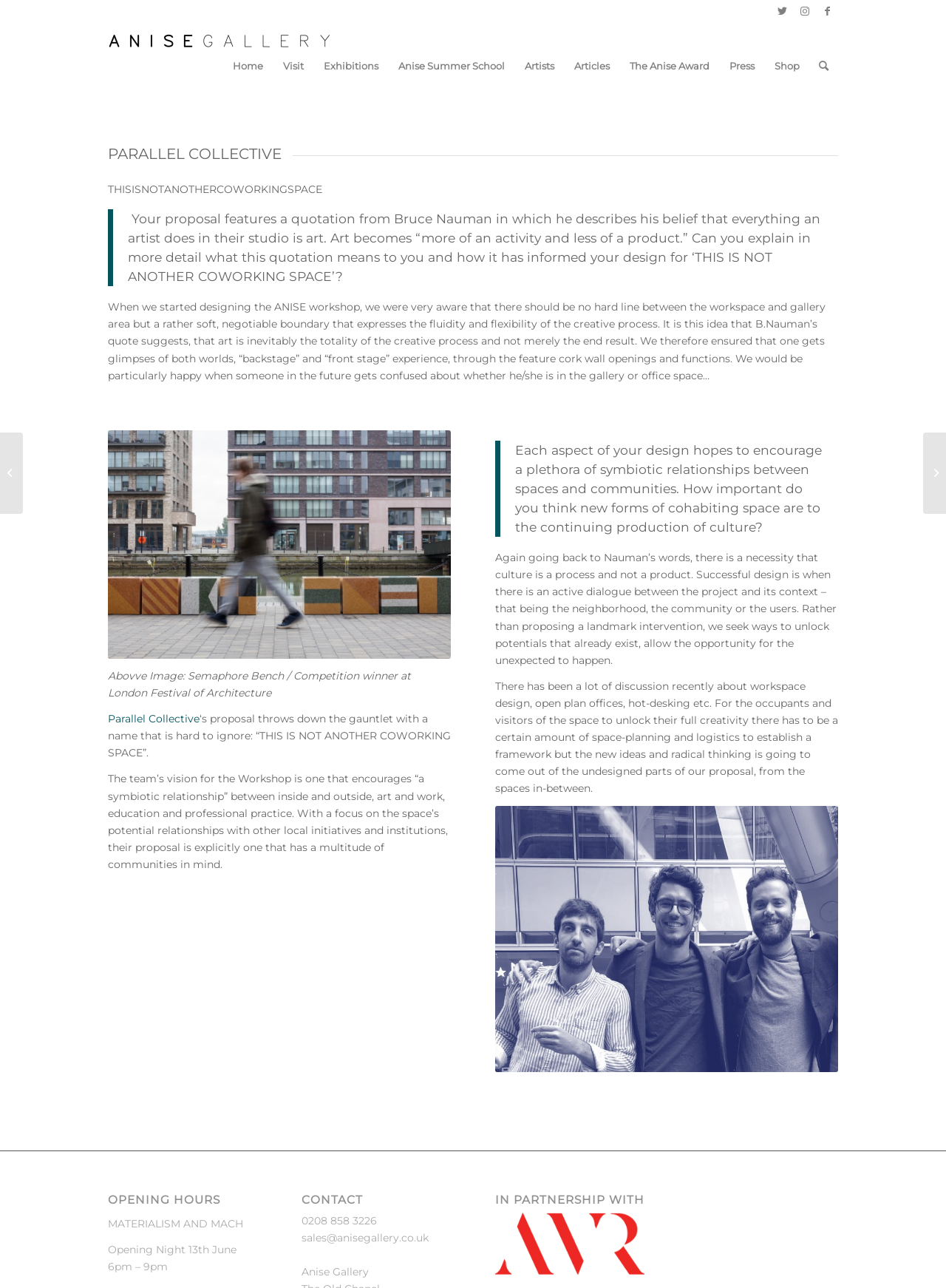Please identify the bounding box coordinates of the element's region that I should click in order to complete the following instruction: "Contact Anise Gallery". The bounding box coordinates consist of four float numbers between 0 and 1, i.e., [left, top, right, bottom].

[0.319, 0.956, 0.453, 0.966]